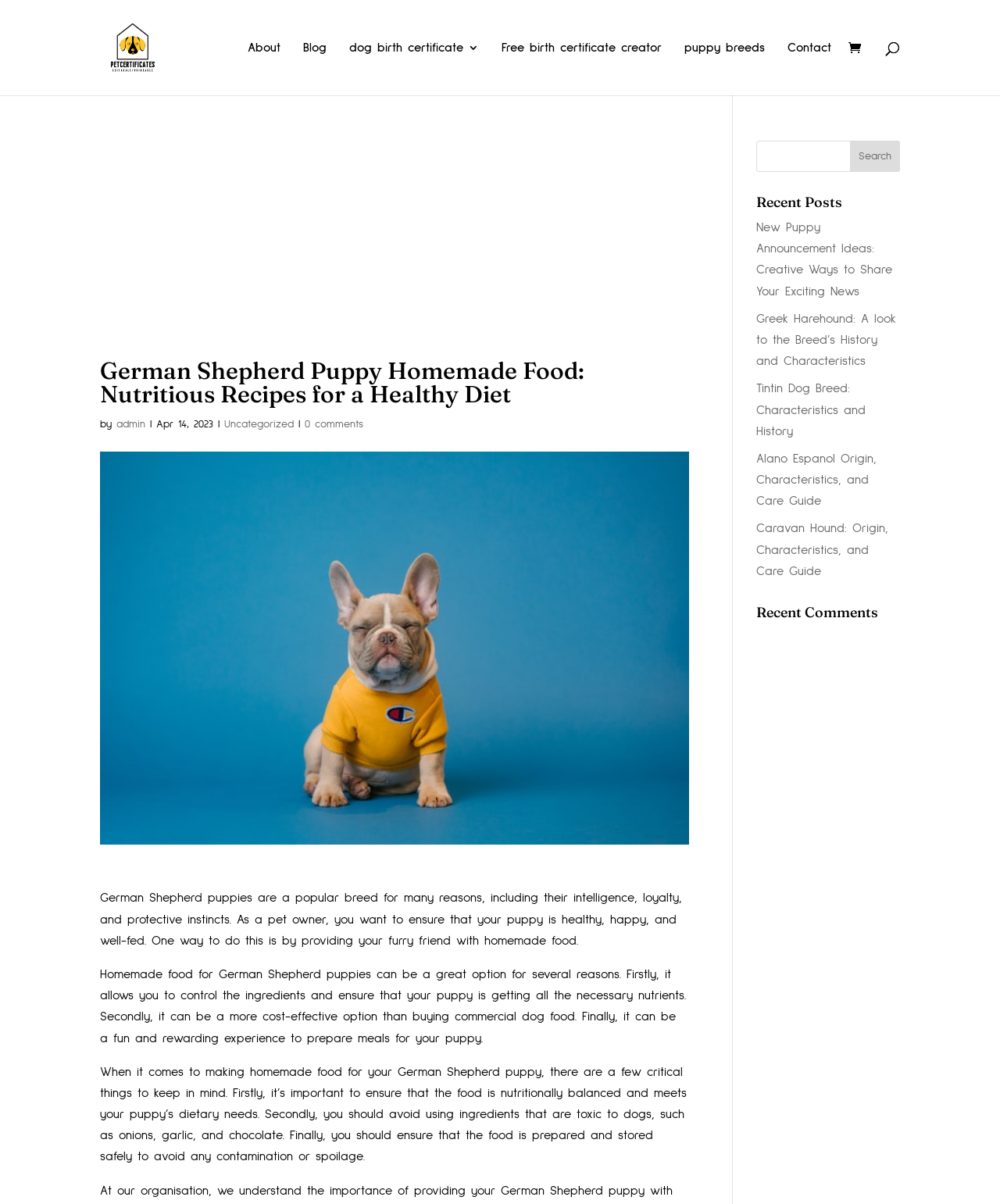Extract the text of the main heading from the webpage.

German Shepherd Puppy Homemade Food: Nutritious Recipes for a Healthy Diet